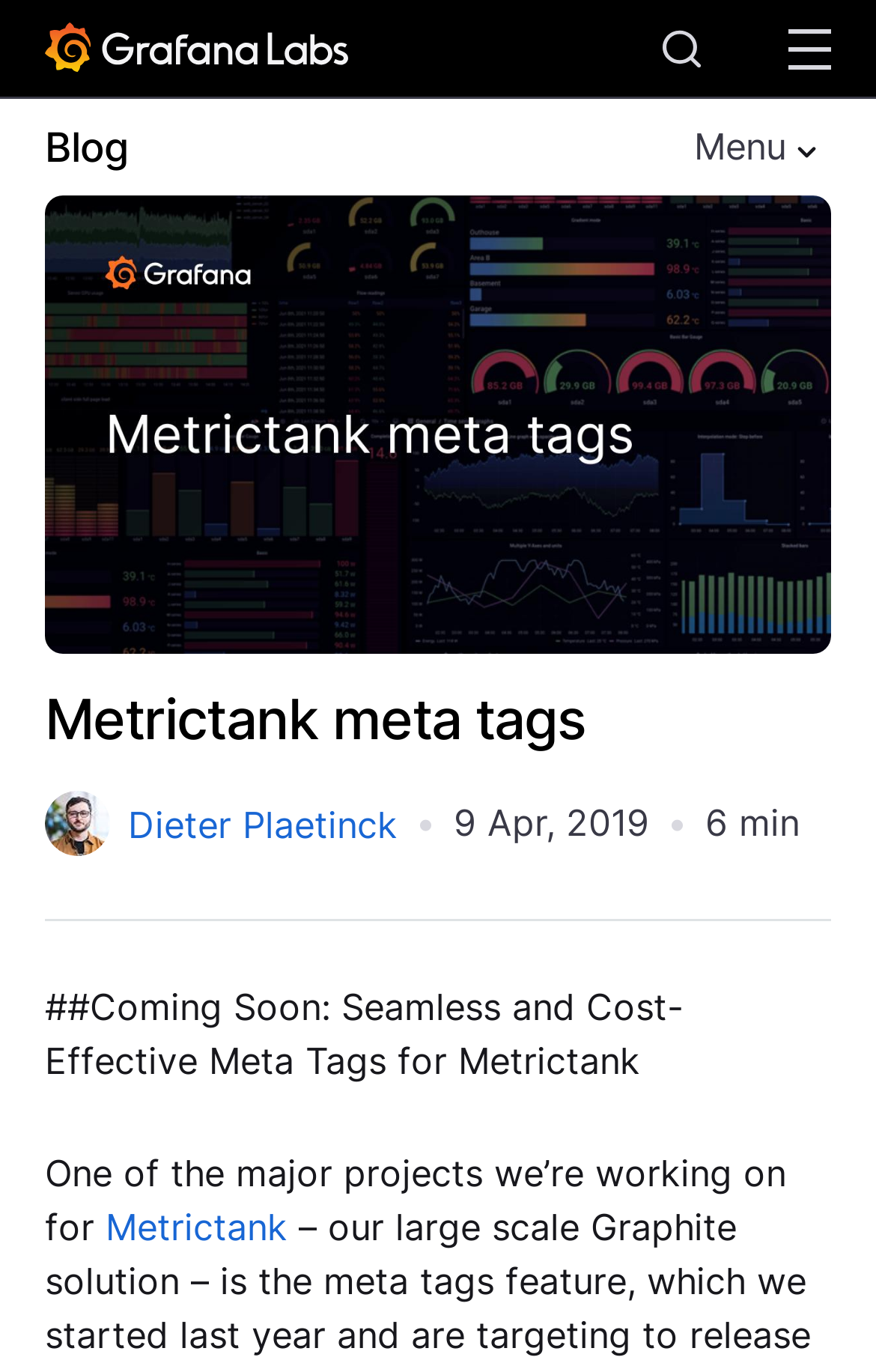Elaborate on the webpage's design and content in a detailed caption.

The webpage appears to be a blog post or article page from Grafana Labs, with a focus on Metrictank meta tags. At the top left, there is a link to the "Home" page, accompanied by a small image. To the right of this, there are three buttons: "Search grafana.com", an empty button, and a button with no text. 

Below these elements, there are two links: "Create free account" and "Contact us". The main navigation menu is located below, consisting of six buttons: "Products", "Open Source", "Solutions", "Learn", "Docs", and "Company". Each of these buttons has a small image associated with it.

Further down the page, there is a static text element that reads "Help build the future of open source observability software". Below this, there is a link to "Open positions". On the top right, there is a link to the "Blog" and a "Menu" button with an associated image.

The main content of the page begins with a large image and a heading that reads "Metrictank meta tags". Below this, there is a link to the author's name, "Dieter Plaetinck", accompanied by a small image. The article's content is divided into sections, with a separator line separating the sections. The article's title is "##Coming Soon: Seamless and Cost-Effective Meta Tags for Metrictank", and the first paragraph reads "One of the major projects we’re working on for Metrictank – our large scale Graphite solution – is the meta tags".